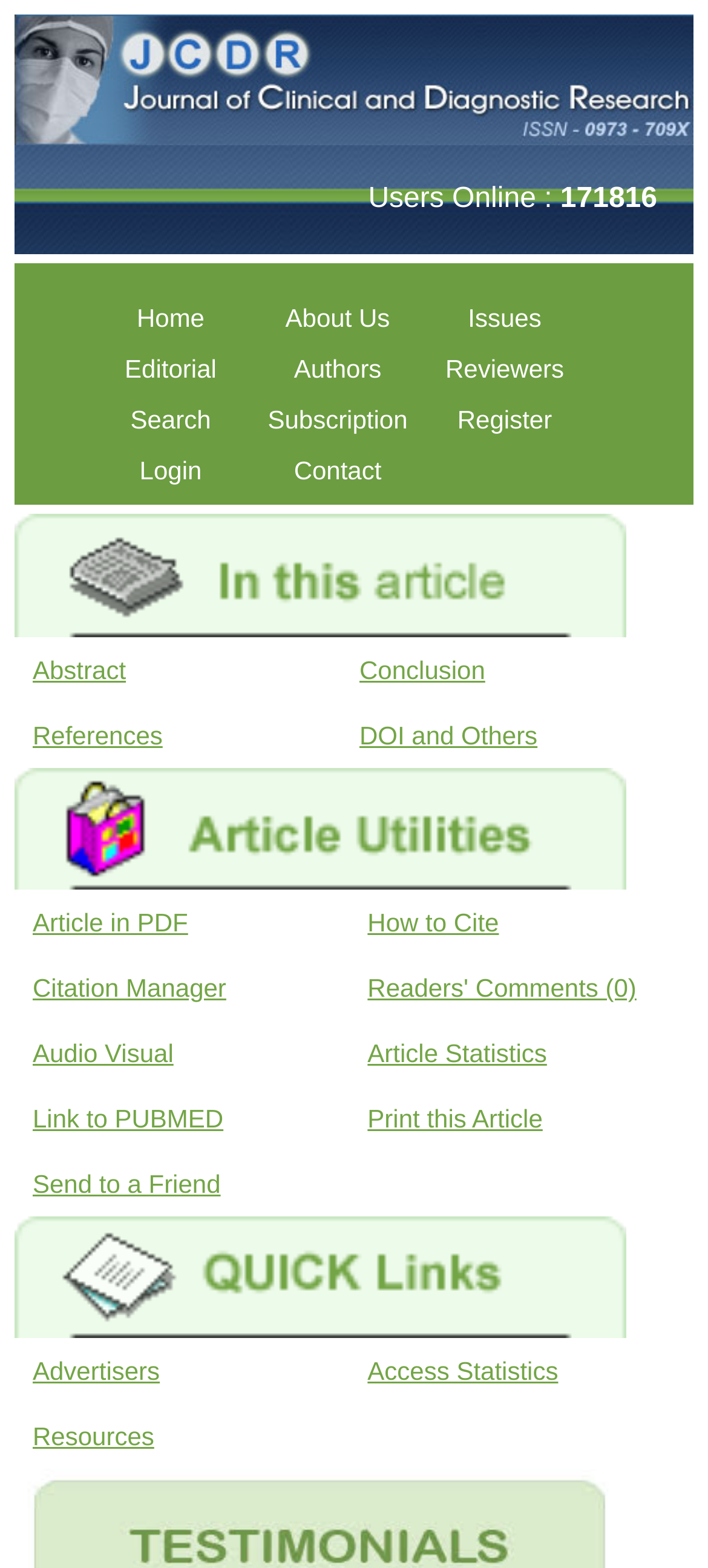Give a detailed account of the webpage.

The webpage is the Journal of Clinical and Diagnostic Research, which aims to publish findings of doctors and postgraduate students. At the top-left corner, there is an image with the journal's name and ISSN number. Below the image, there is a section displaying the number of users online, which is 171816.

The main navigation menu is located at the top-center of the page, with links to "Home", "About Us", "Issues", "Editorial", "Authors", "Reviewers", "Search", "Subscription", "Register", "Login", and "Contact". These links are arranged horizontally, with "Home" on the left and "Contact" on the right.

Below the navigation menu, there are several sections of links. The first section has links to "Abstract", "Conclusion", "References", and "DOI and Others". The second section has links to "Article in PDF", "How to Cite", "Citation Manager", and "Readers' Comments (0)". The third section has links to "Audio Visual", "Article Statistics", "Link to PUBMED", and "Print this Article". The fourth section has links to "Send to a Friend", "Advertisers", "Access Statistics", and "Resources". These sections are arranged vertically, with each section below the previous one.

Overall, the webpage has a simple and organized layout, with clear headings and concise text. The various sections and links are easily accessible, making it easy for users to navigate and find the information they need.